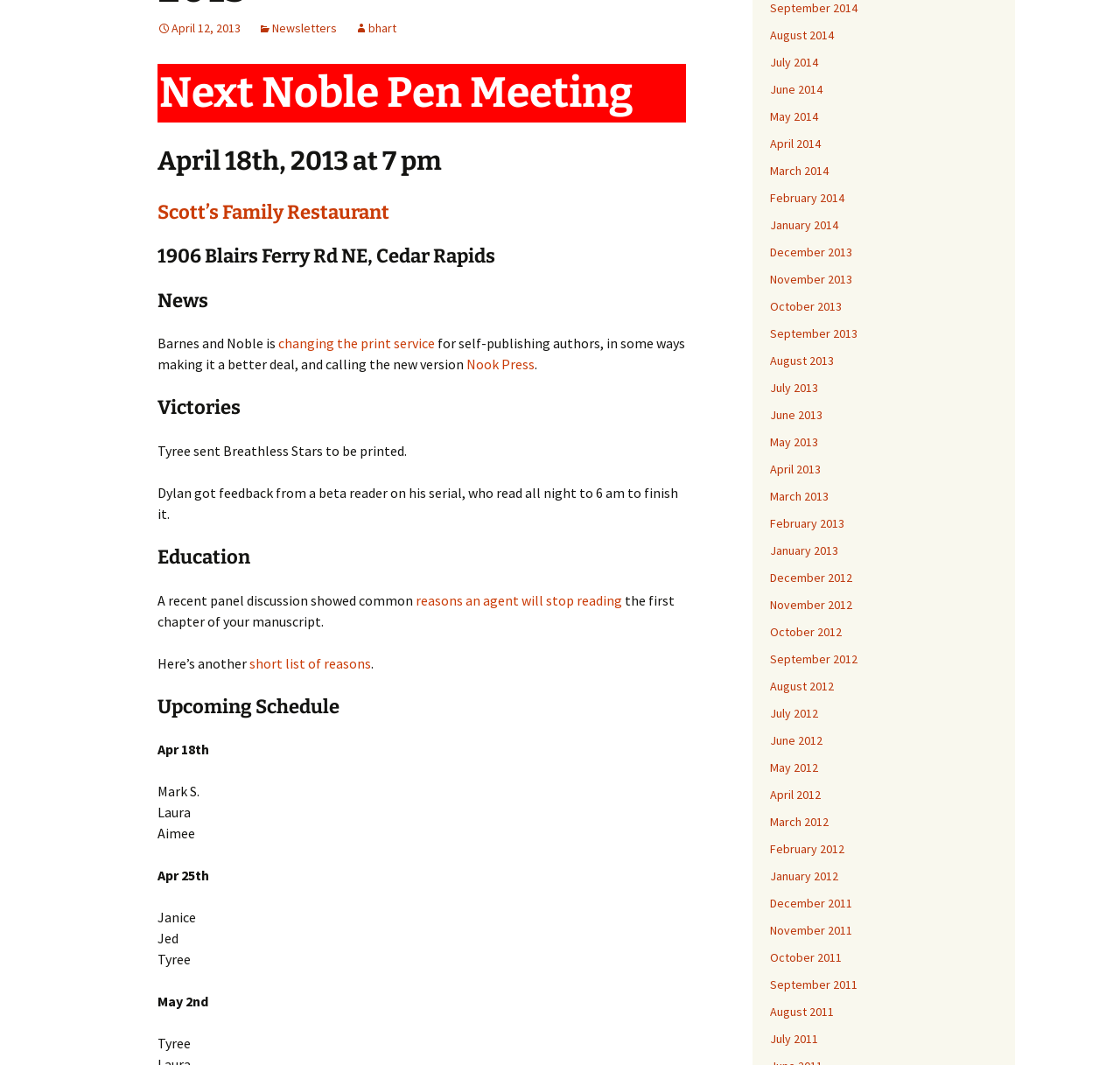From the details in the image, provide a thorough response to the question: What is the address of Scott’s Family Restaurant?

I found the answer by looking at the heading '1906 Blairs Ferry Rd NE, Cedar Rapids' which is mentioned as the address of Scott’s Family Restaurant.